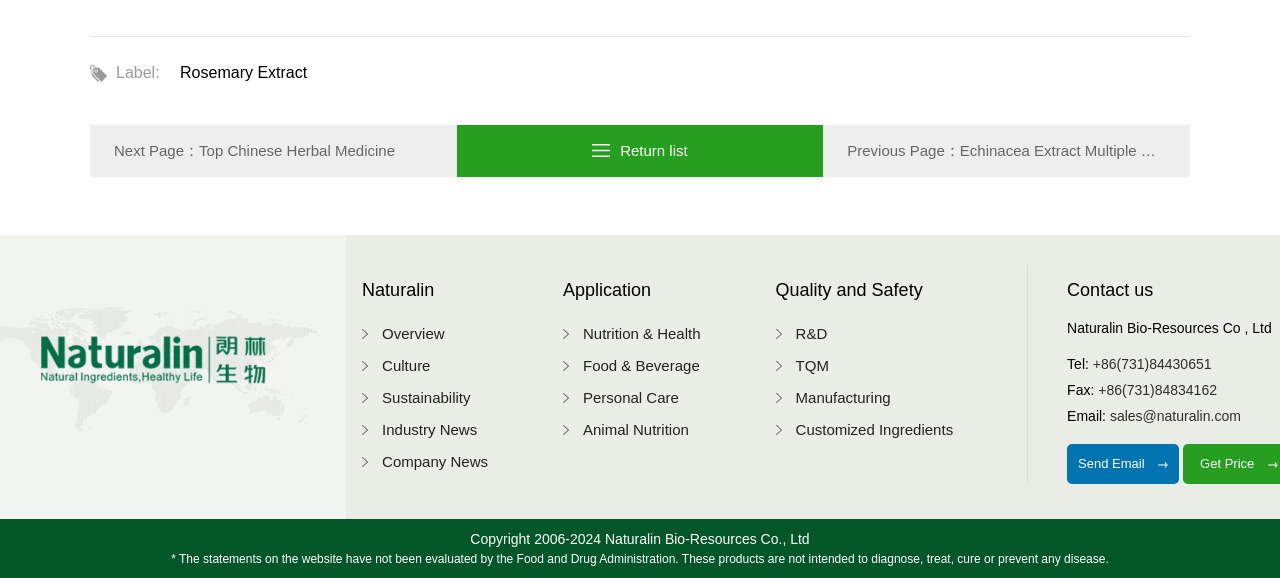Locate the bounding box coordinates of the clickable area needed to fulfill the instruction: "View Overview".

[0.283, 0.562, 0.381, 0.592]